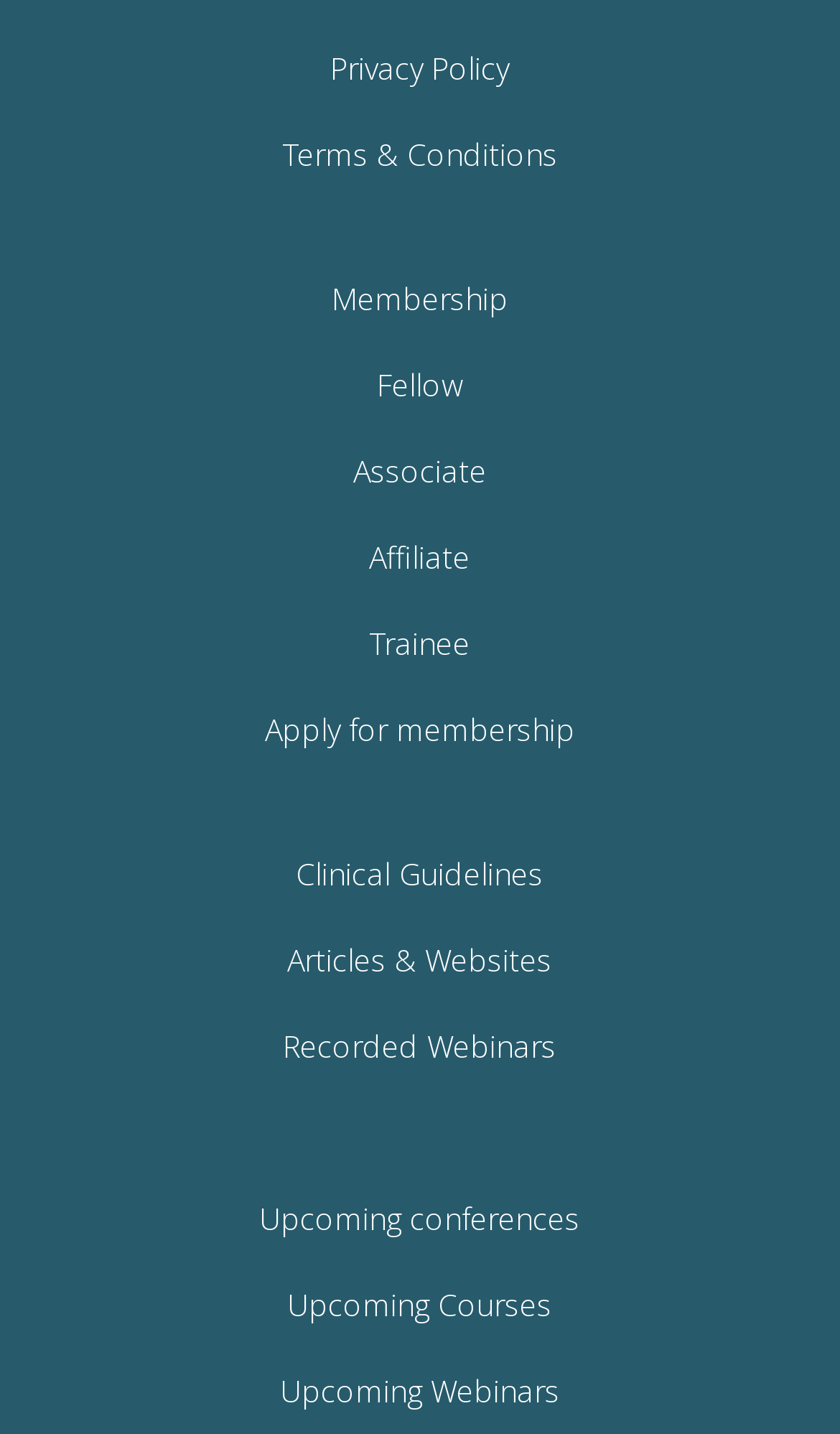Show the bounding box coordinates for the element that needs to be clicked to execute the following instruction: "View privacy policy". Provide the coordinates in the form of four float numbers between 0 and 1, i.e., [left, top, right, bottom].

[0.394, 0.033, 0.606, 0.062]